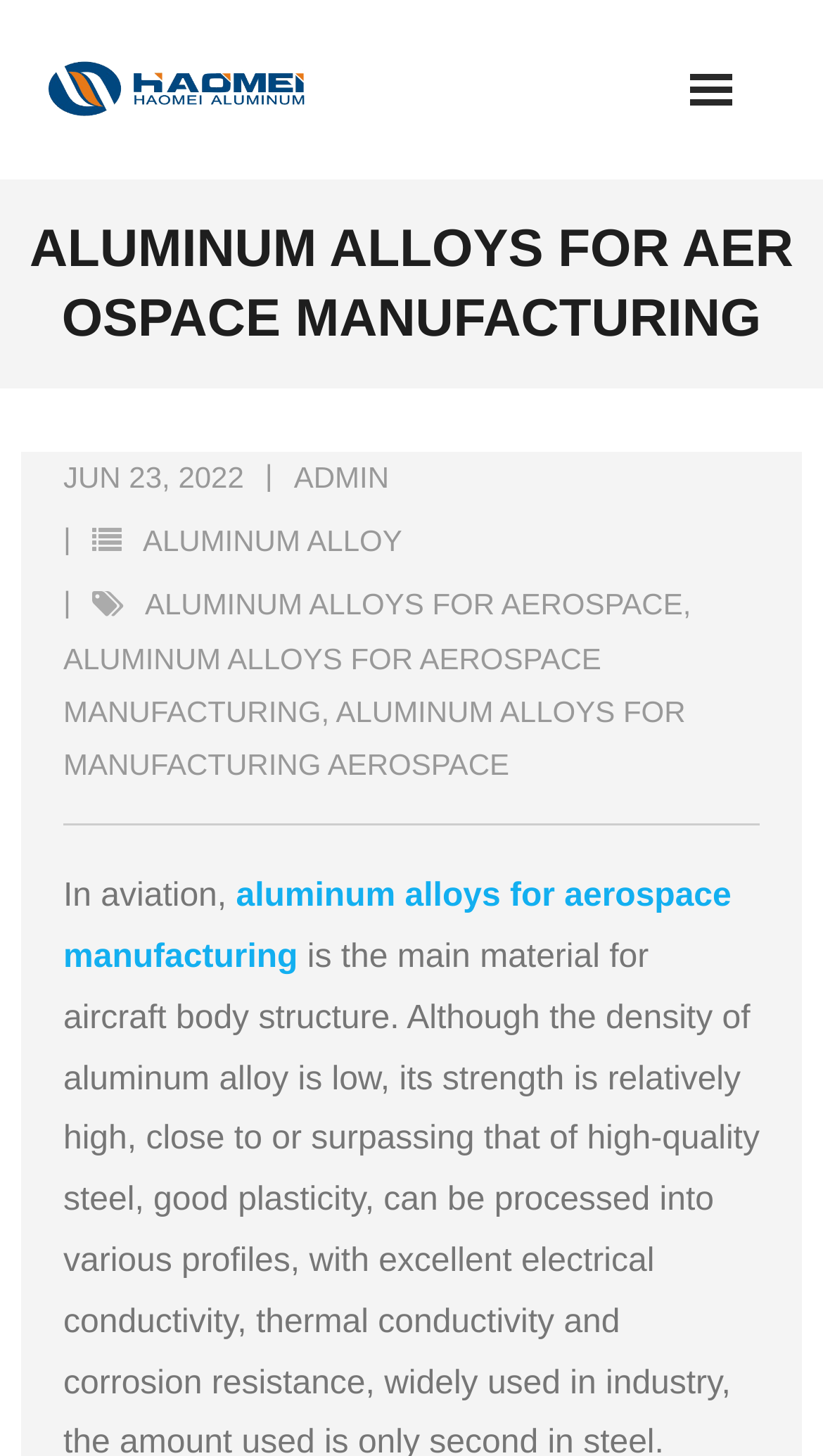Provide the bounding box coordinates of the HTML element described as: "aluminum alloys for aerospace". The bounding box coordinates should be four float numbers between 0 and 1, i.e., [left, top, right, bottom].

[0.176, 0.404, 0.83, 0.427]